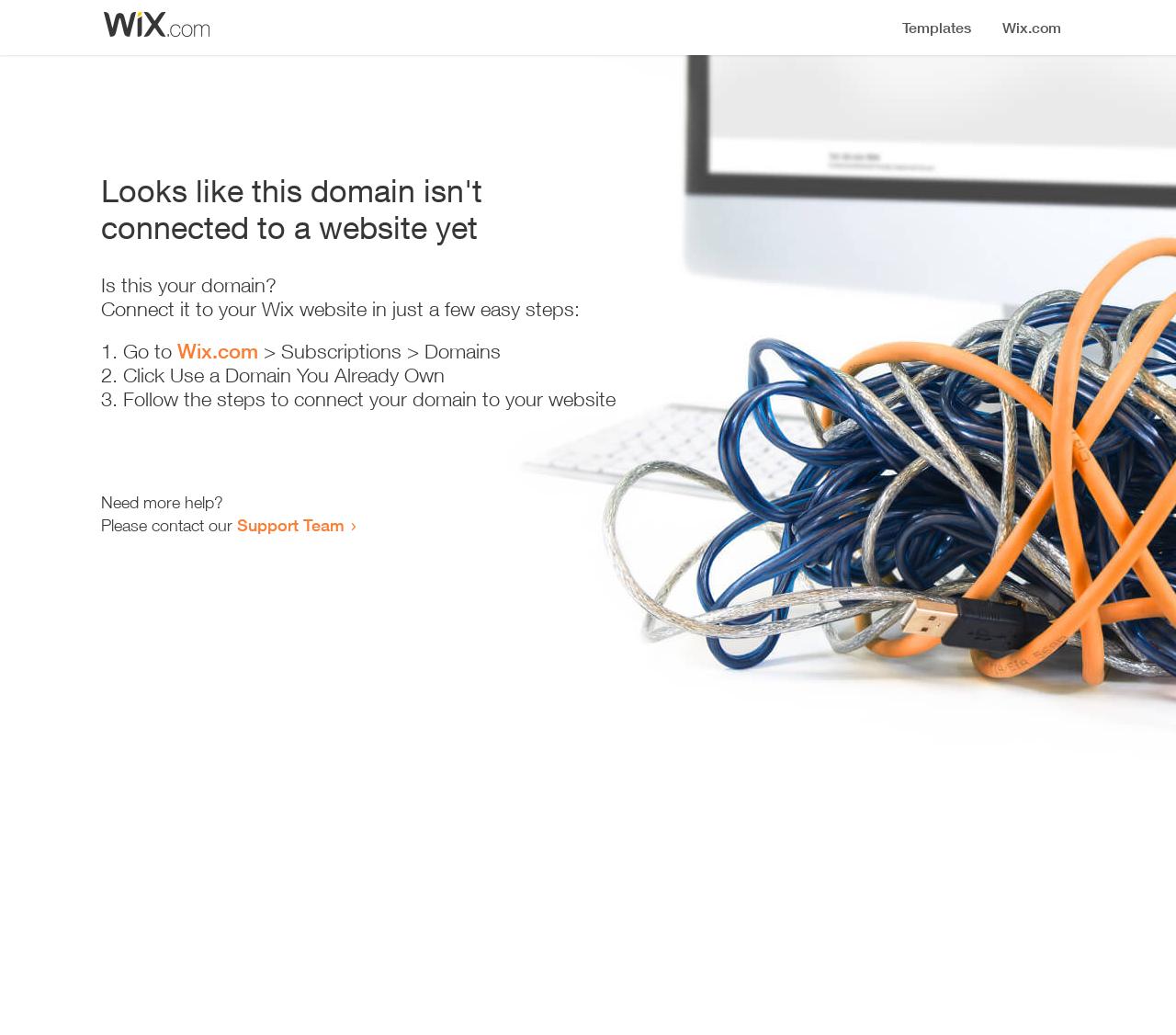Provide a single word or phrase answer to the question: 
How many steps are required to connect the domain to a website?

3